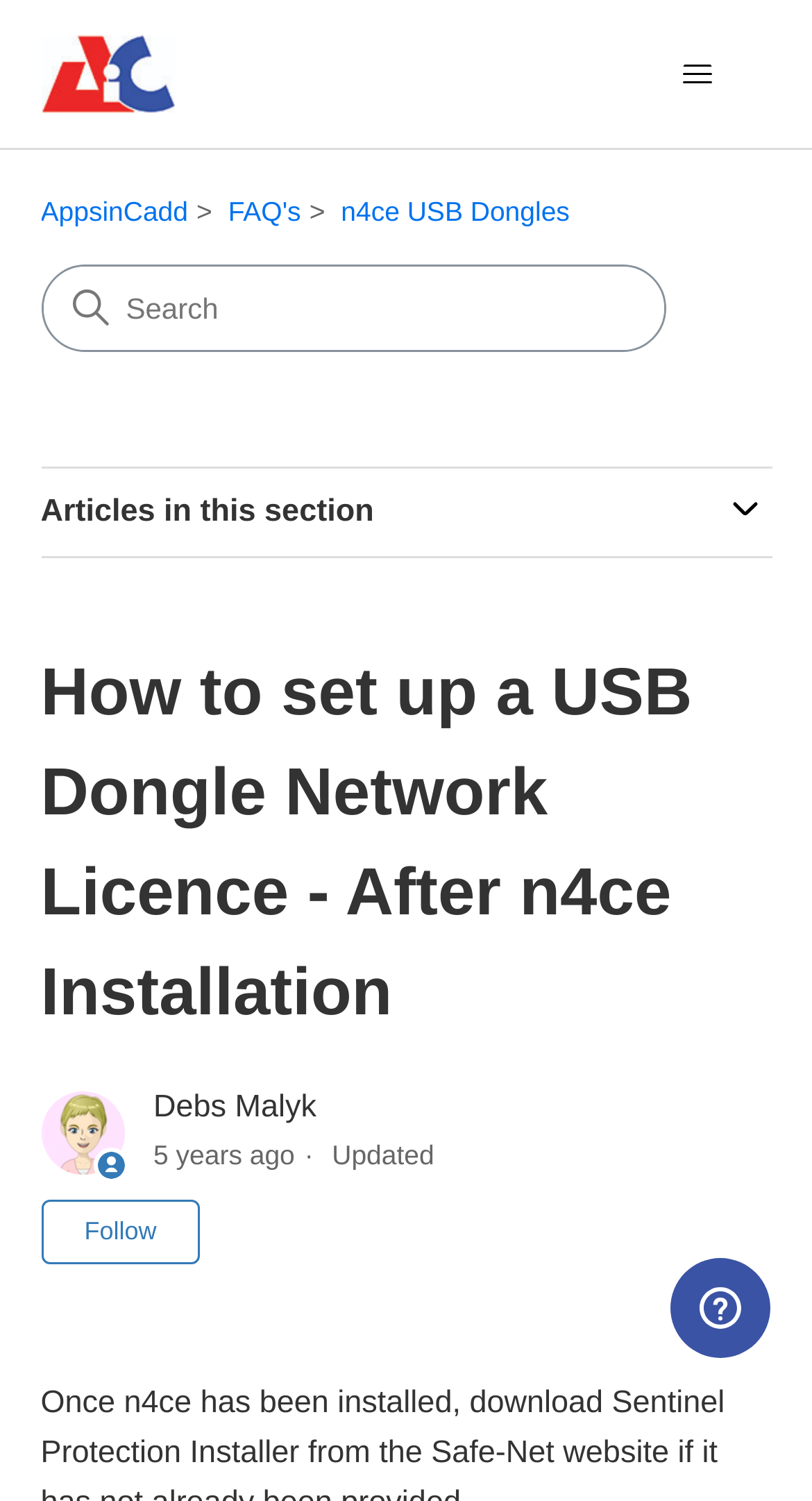Please indicate the bounding box coordinates of the element's region to be clicked to achieve the instruction: "View Articles in this section". Provide the coordinates as four float numbers between 0 and 1, i.e., [left, top, right, bottom].

[0.886, 0.325, 0.95, 0.36]